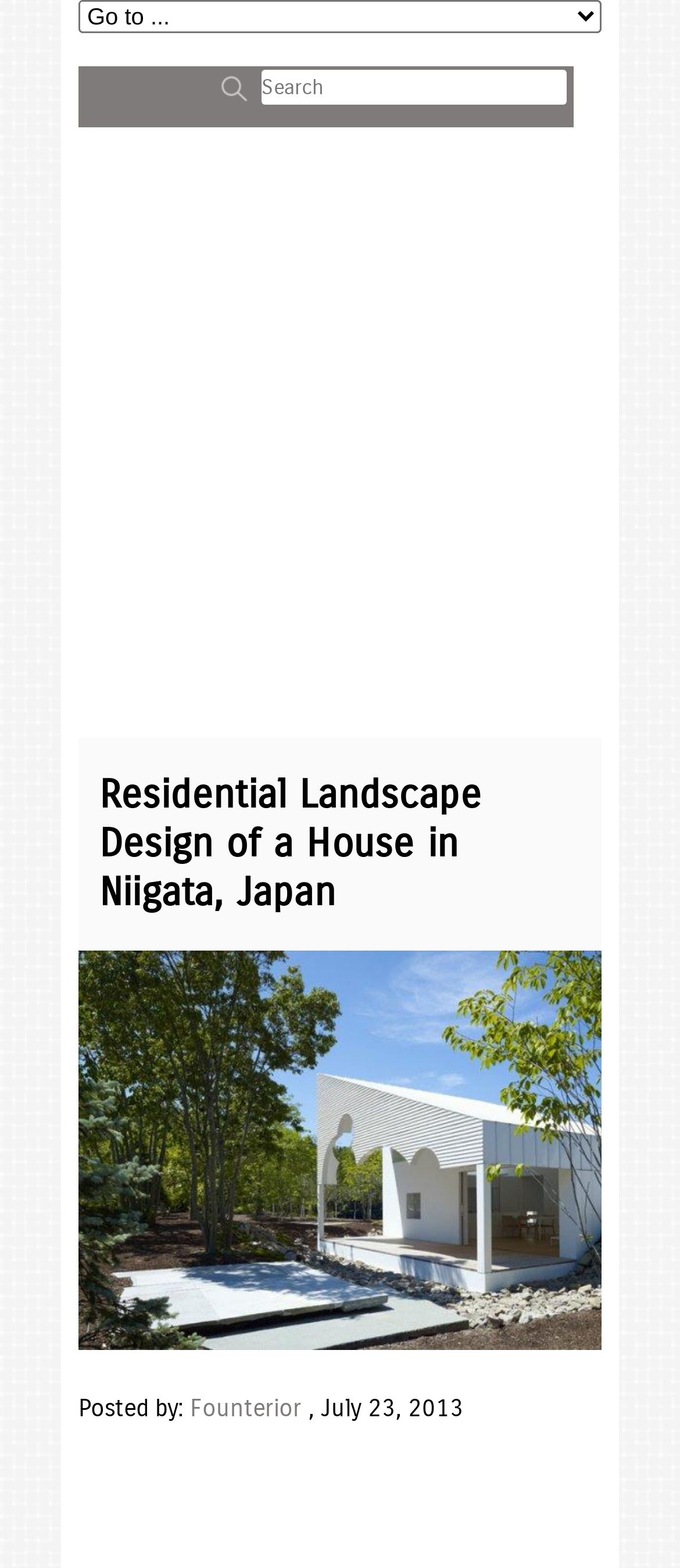What type of design is being showcased?
Please answer the question with as much detail and depth as you can.

I found the answer by looking at the heading 'Residential Landscape Design of a House in Niigata, Japan' which indicates the type of design being showcased.